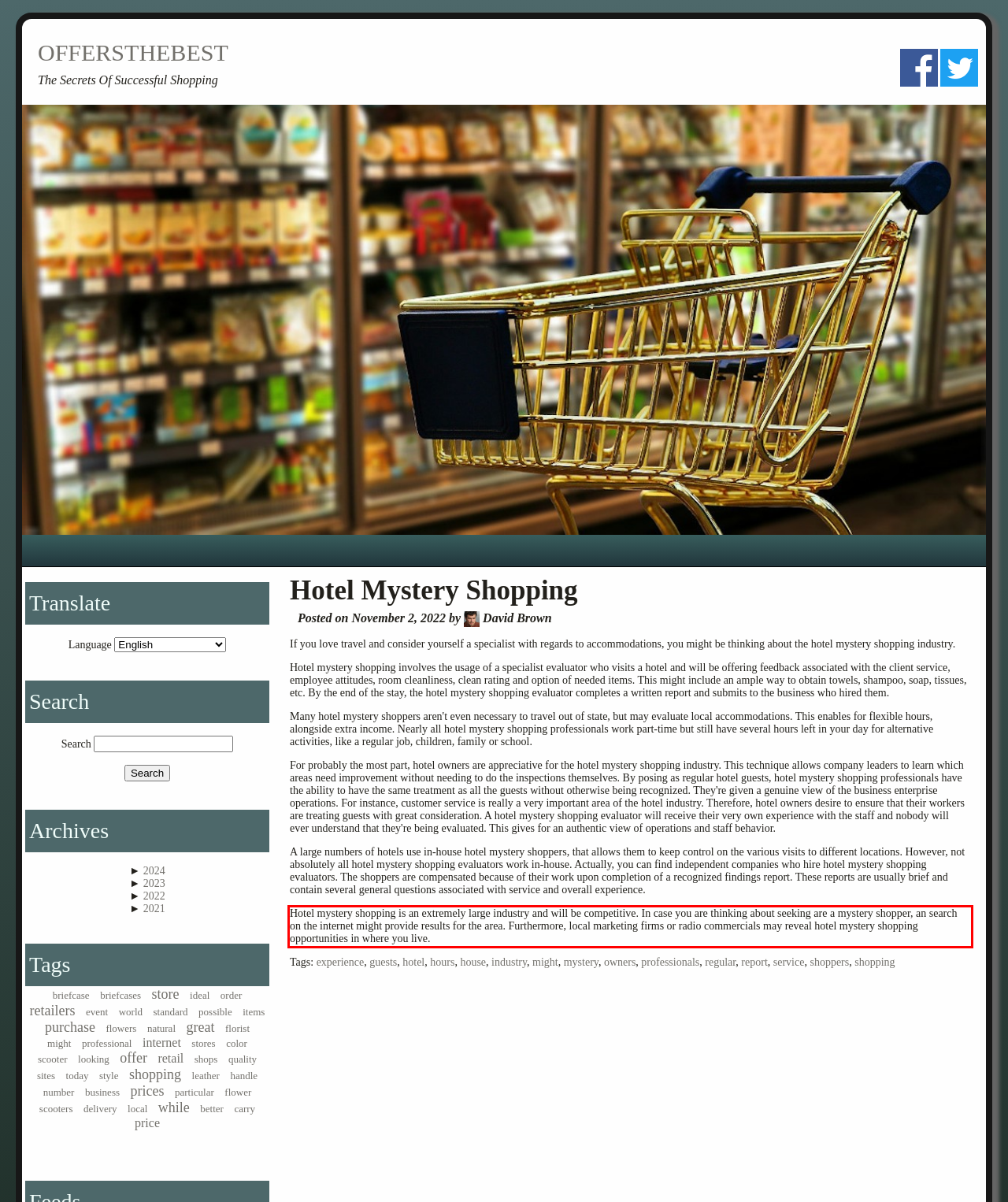View the screenshot of the webpage and identify the UI element surrounded by a red bounding box. Extract the text contained within this red bounding box.

Hotel mystery shopping is an extremely large industry and will be competitive. In case you are thinking about seeking are a mystery shopper, an search on the internet might provide results for the area. Furthermore, local marketing firms or radio commercials may reveal hotel mystery shopping opportunities in where you live.